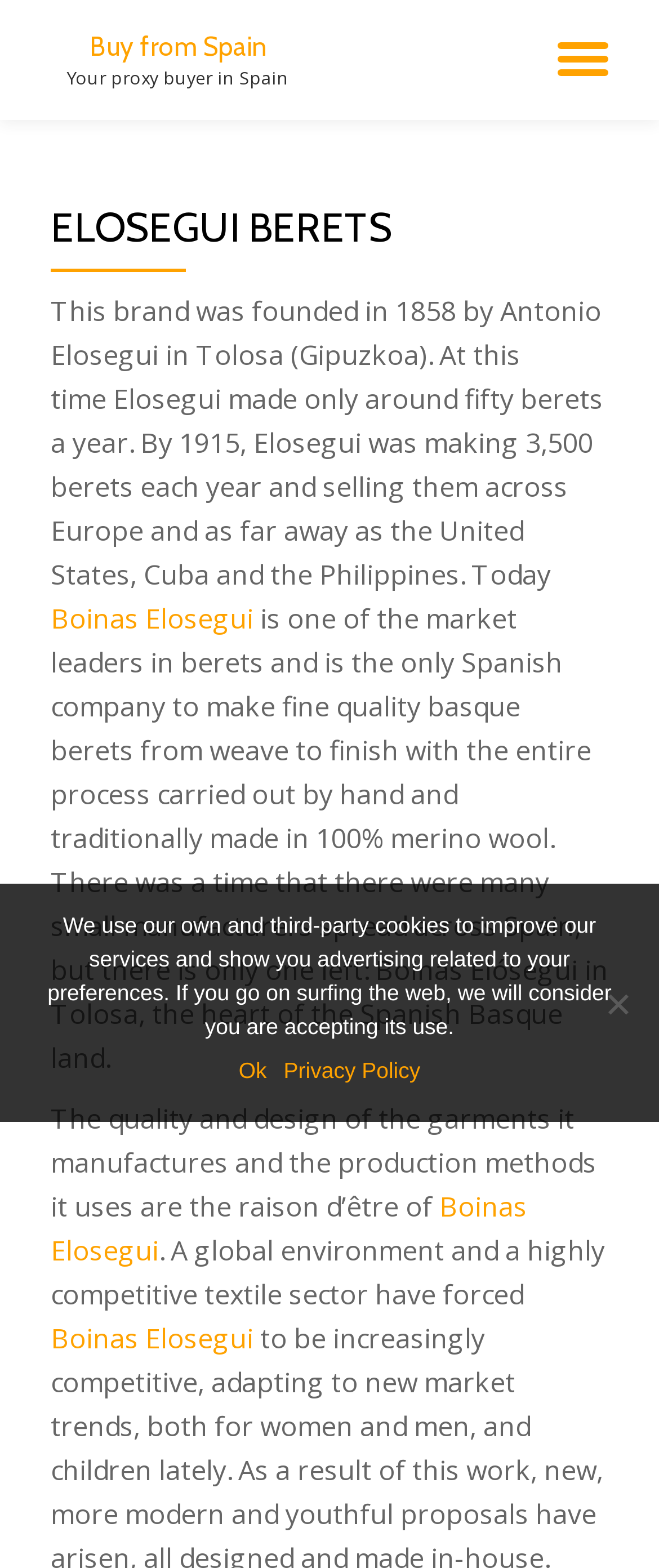What is the purpose of the button 'TOGGLE NAVIGATION'?
Based on the image, answer the question in a detailed manner.

I found the button 'TOGGLE NAVIGATION' which has a description 'controls: site-navigation social-navigation' indicating that its purpose is to control site navigation and social navigation.